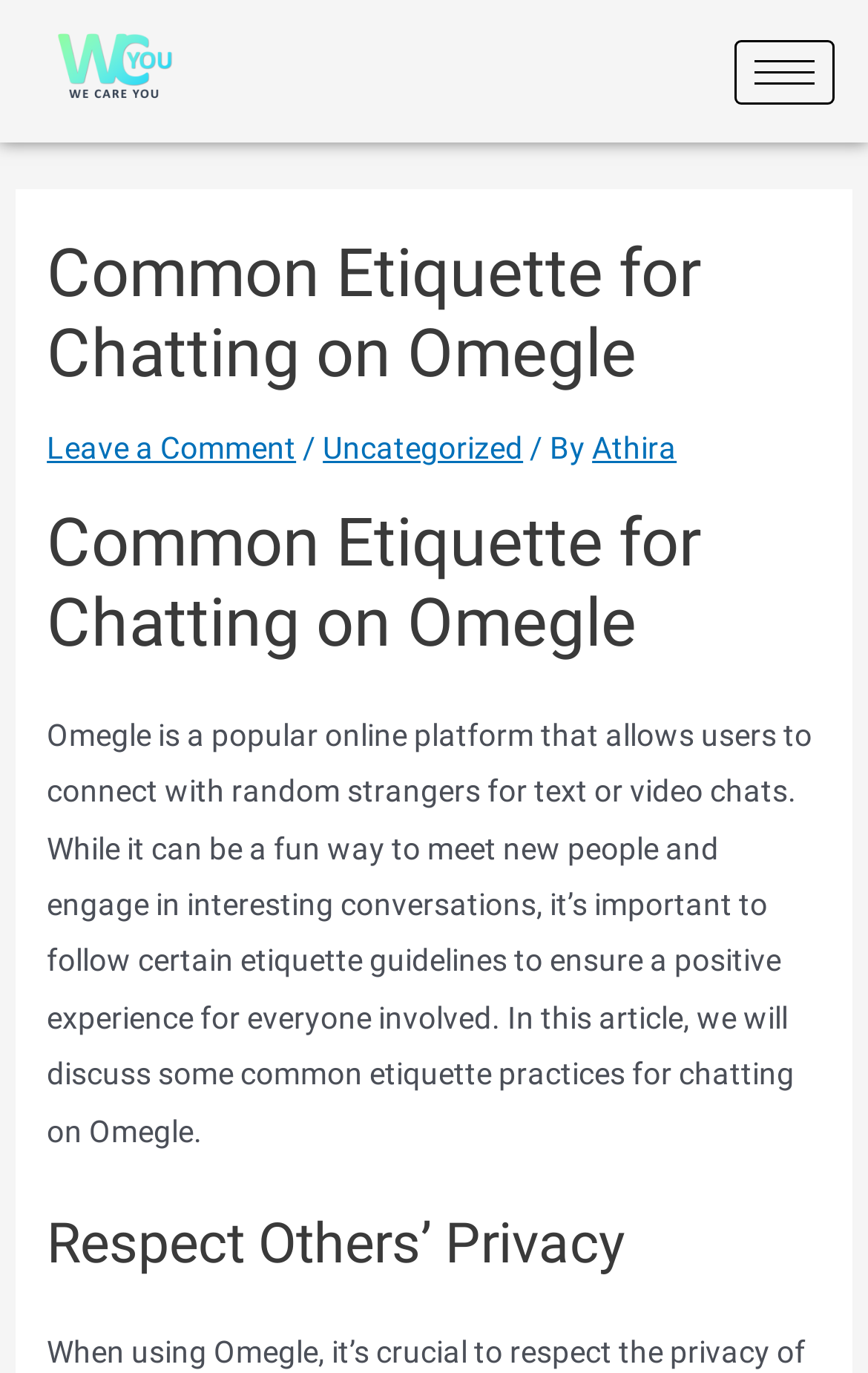Determine the bounding box coordinates of the UI element described by: "Athira".

[0.682, 0.314, 0.78, 0.339]